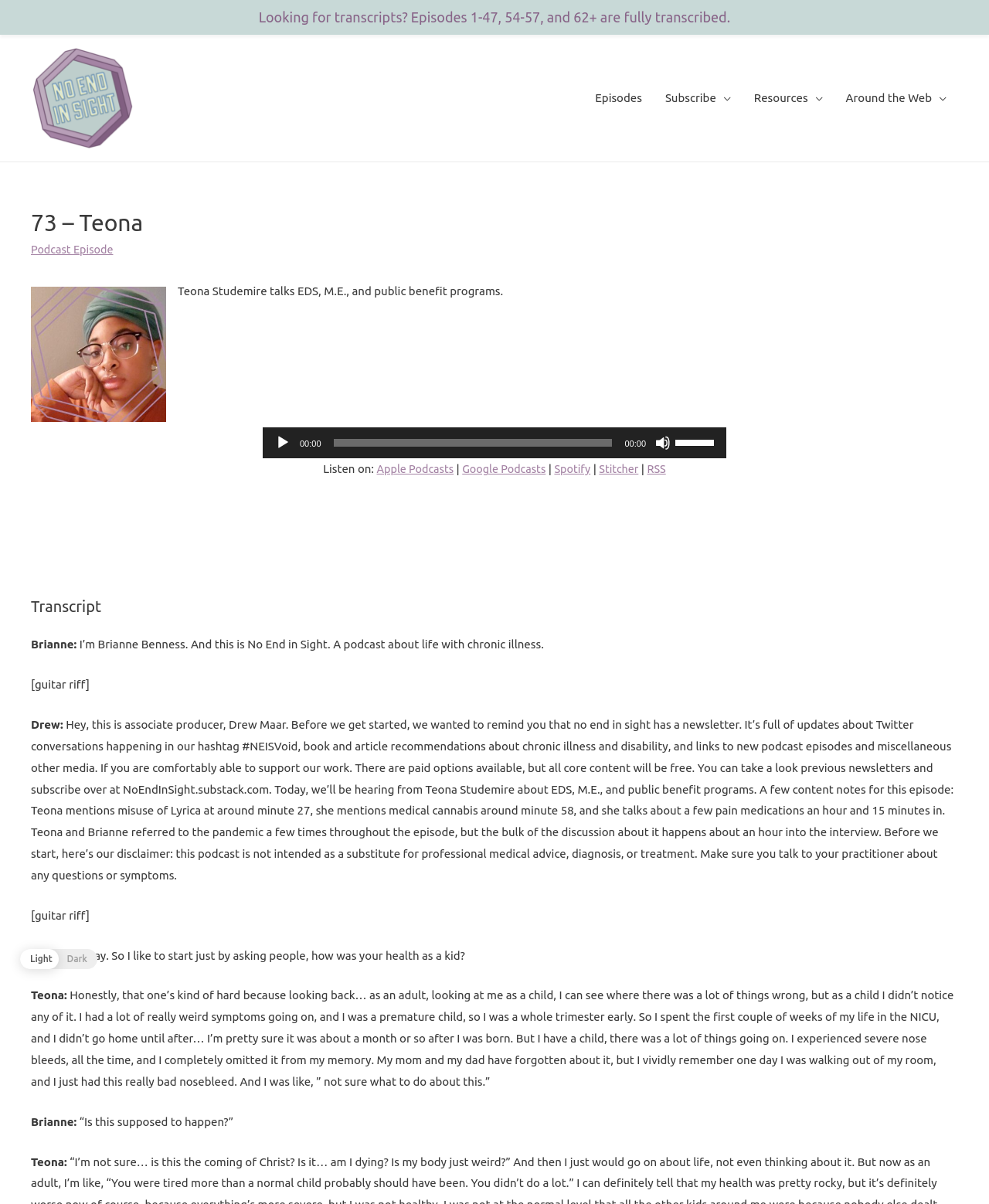What is the color scheme of the website?
Answer briefly with a single word or phrase based on the image.

light and dark